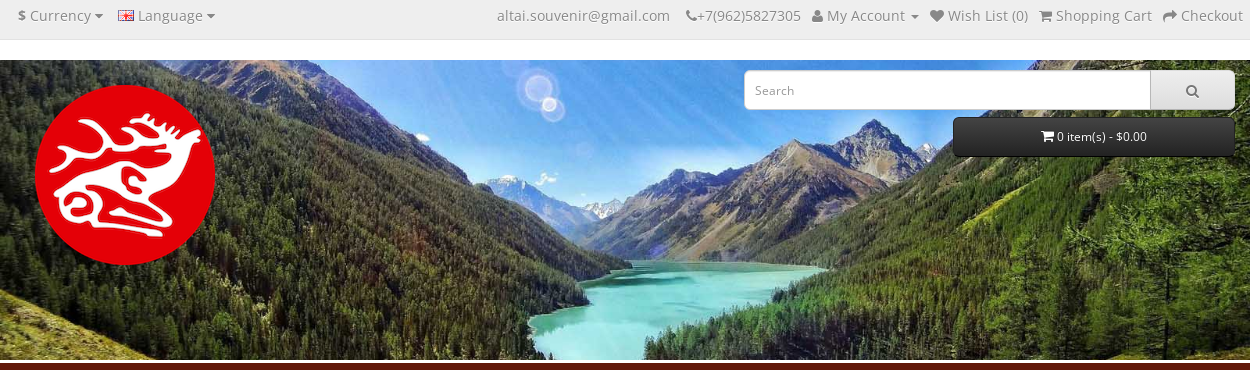Is the logo in the top right corner?
Analyze the screenshot and provide a detailed answer to the question.

According to the caption, the circular logo is 'prominently displayed in the bottom left corner', not the top right corner.